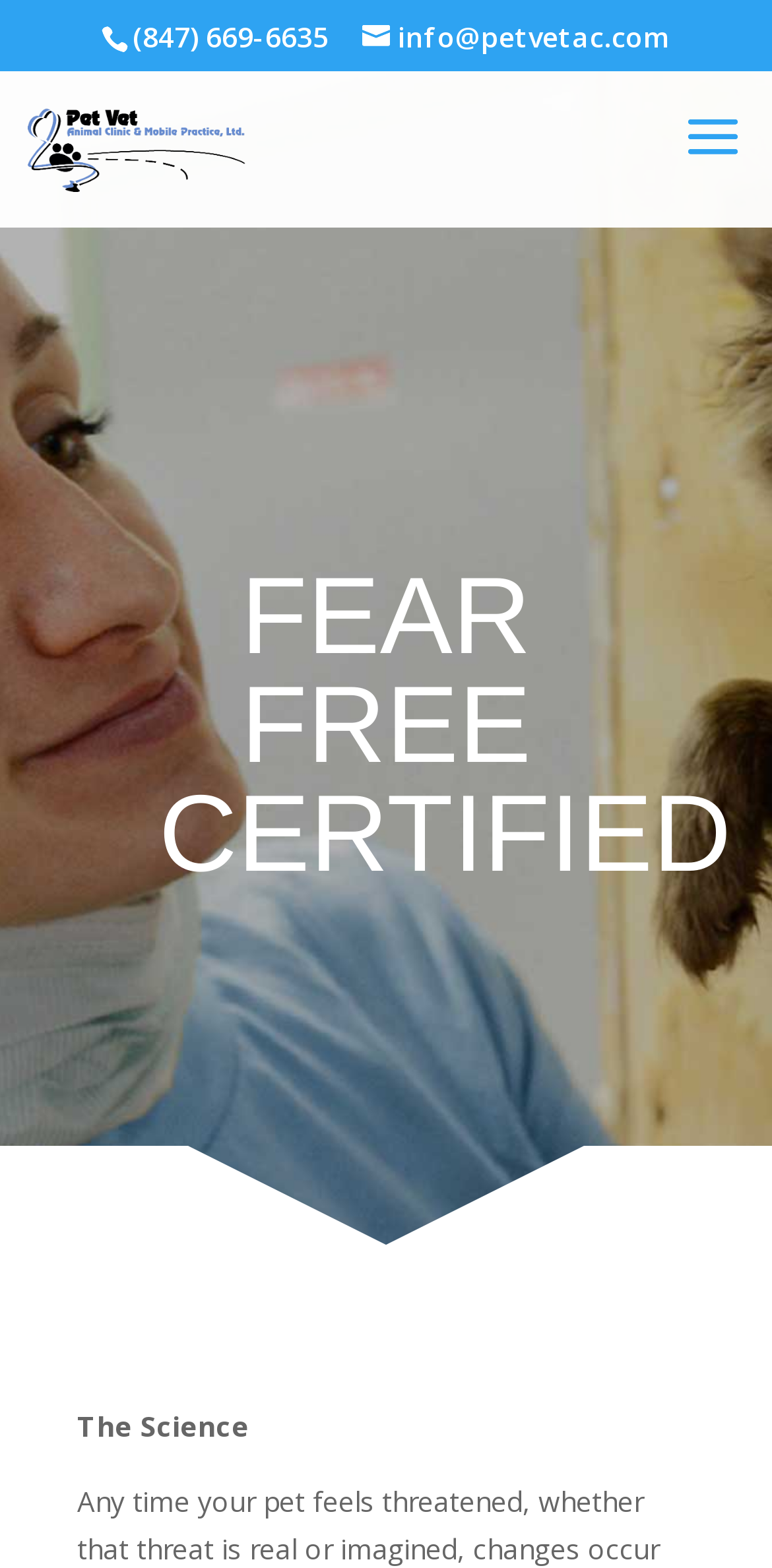Given the element description: "alt="Pet Vet Animal Clinic"", predict the bounding box coordinates of the UI element it refers to, using four float numbers between 0 and 1, i.e., [left, top, right, bottom].

[0.035, 0.081, 0.324, 0.105]